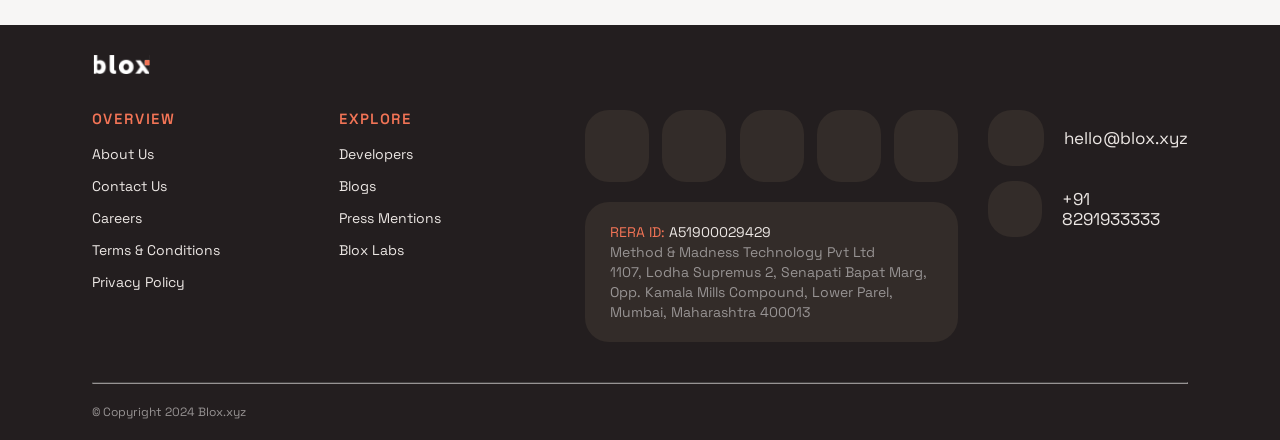Given the element description: "alt="linkedin-primary"", predict the bounding box coordinates of this UI element. The coordinates must be four float numbers between 0 and 1, given as [left, top, right, bottom].

[0.578, 0.251, 0.628, 0.415]